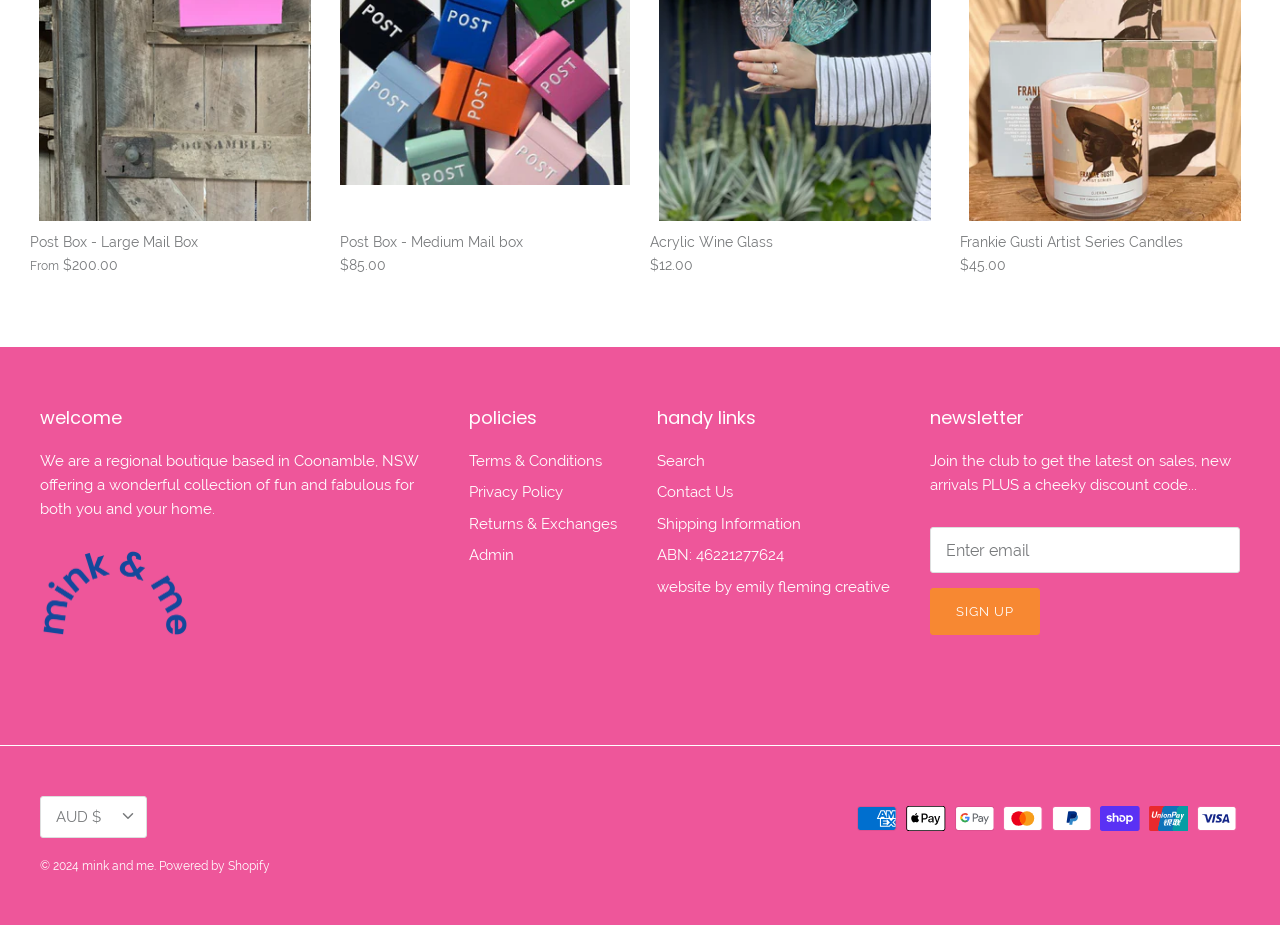Answer the question briefly using a single word or phrase: 
What is the currency used on this website?

AUD